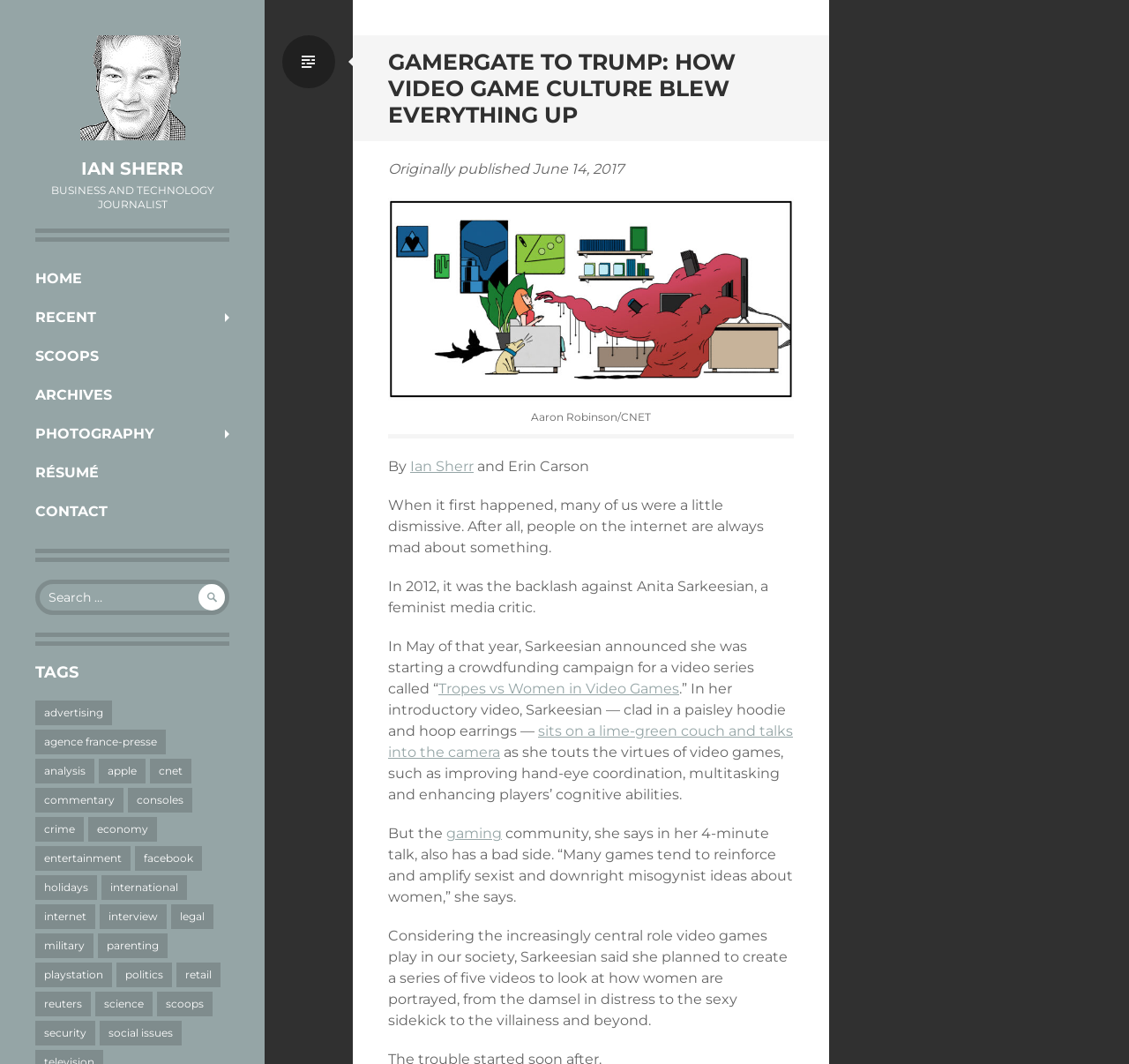Please locate the clickable area by providing the bounding box coordinates to follow this instruction: "Read about analysis".

[0.031, 0.713, 0.084, 0.736]